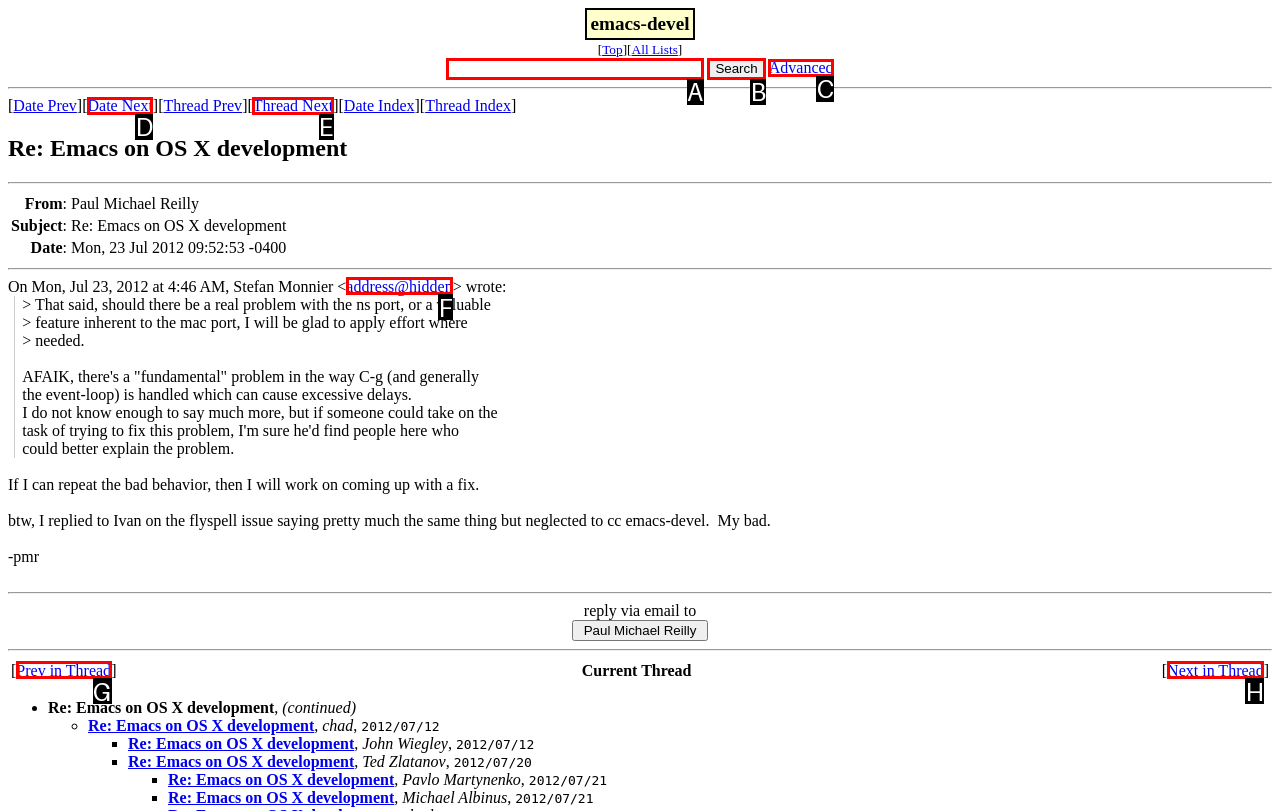Which option best describes: address@hidden
Respond with the letter of the appropriate choice.

F